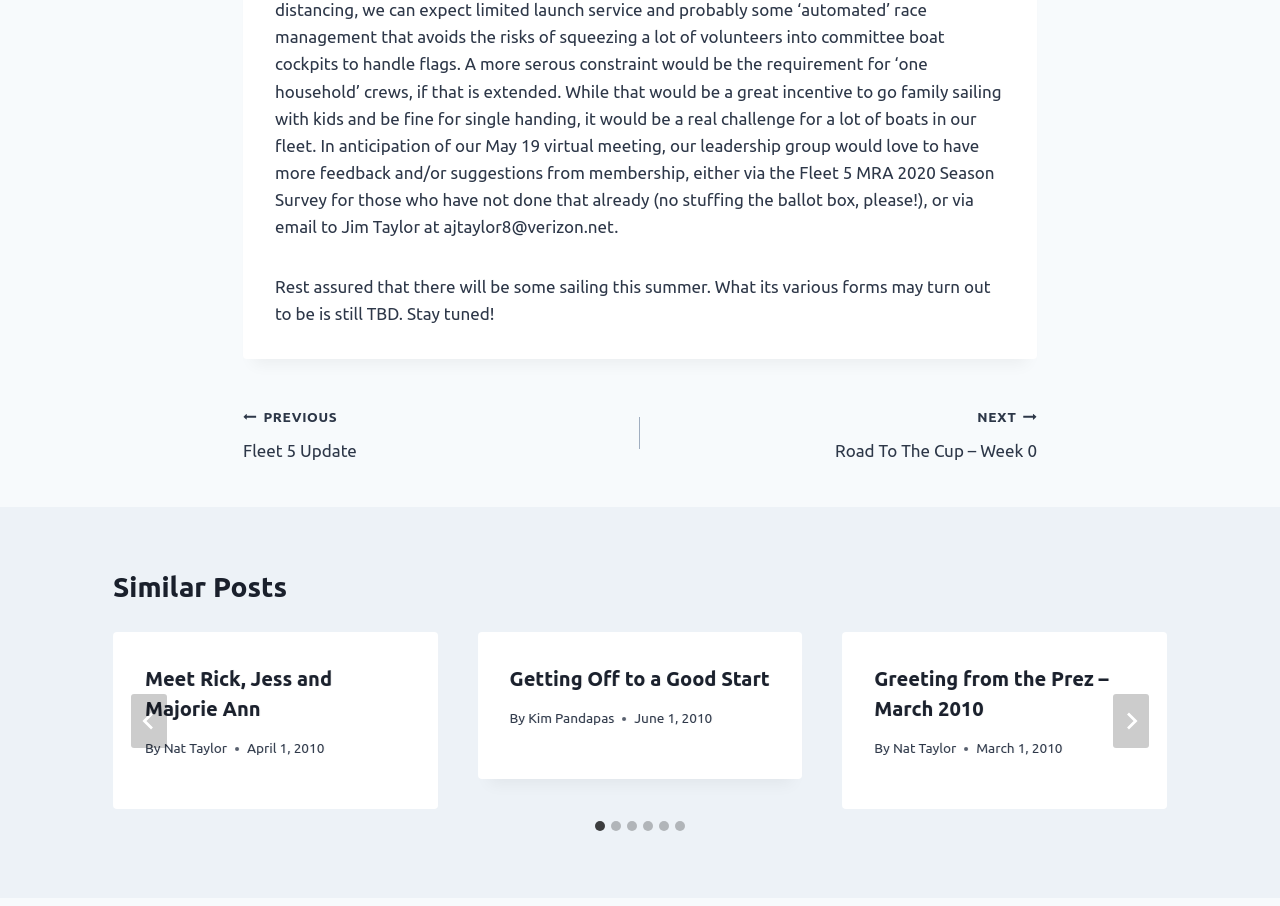Please identify the bounding box coordinates of the area I need to click to accomplish the following instruction: "Read more about Eiffel Excellence Scholarship".

None